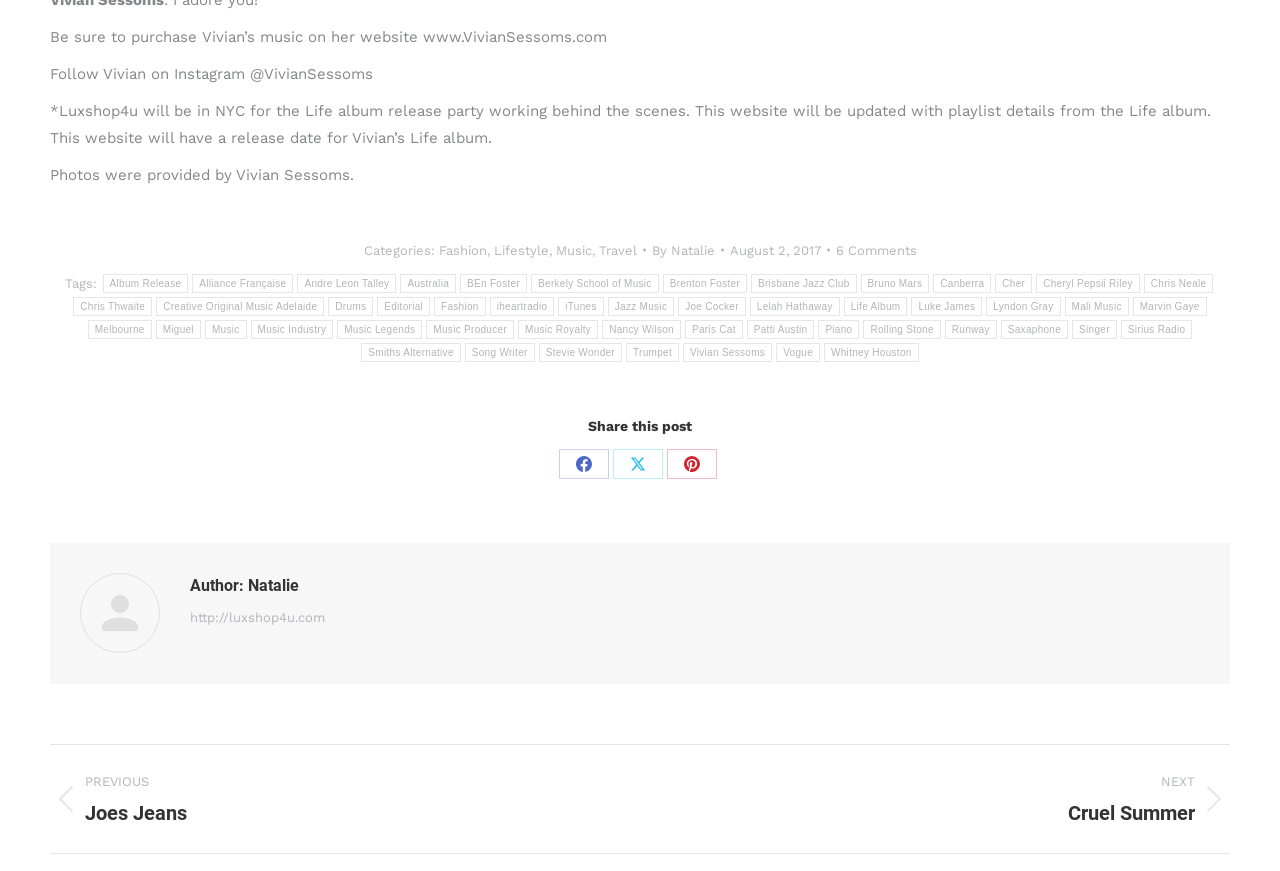Predict the bounding box of the UI element that fits this description: "Fashion".

[0.343, 0.279, 0.38, 0.296]